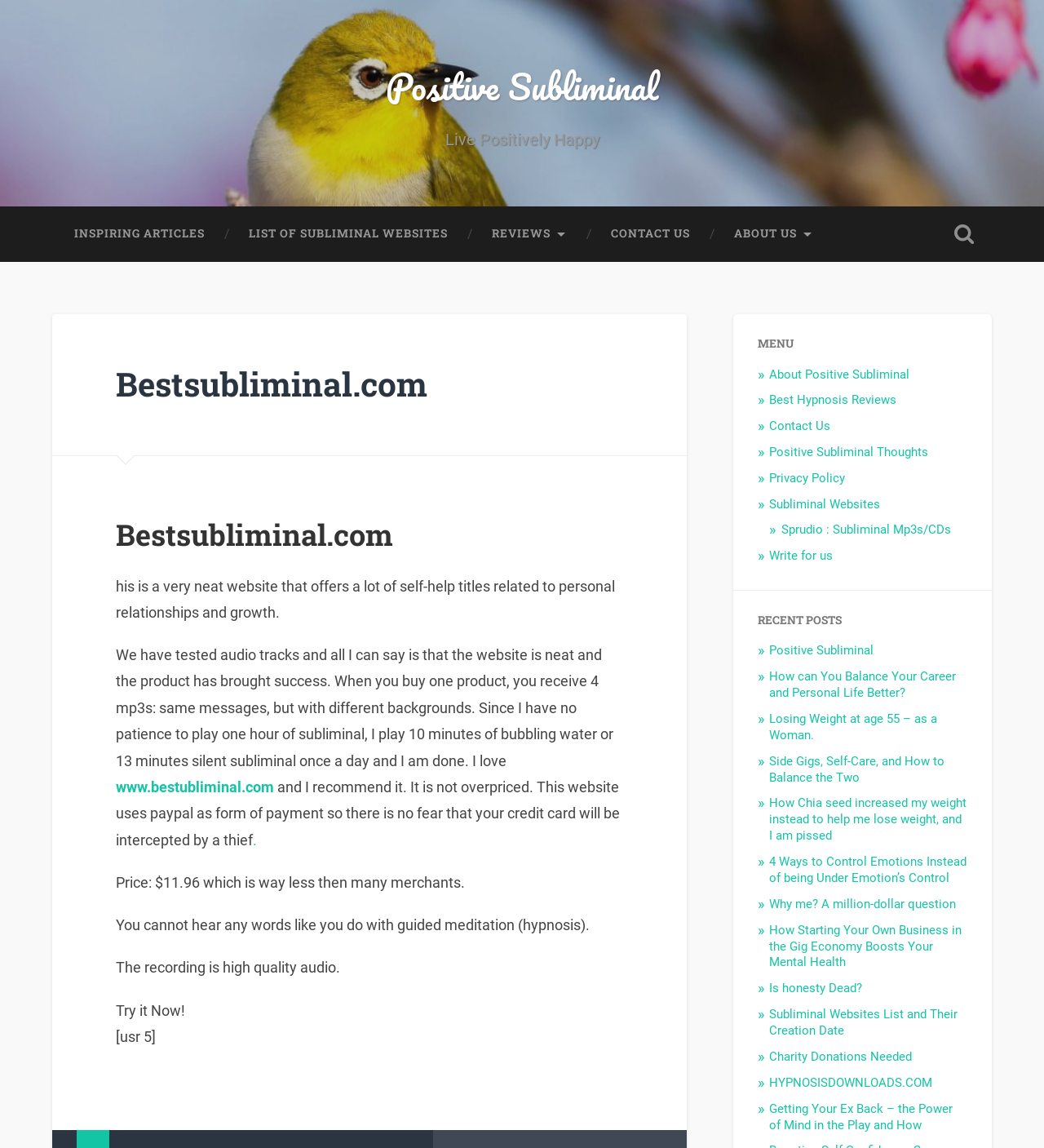Give a one-word or short phrase answer to the question: 
What is the purpose of the subliminal recordings?

Personal growth